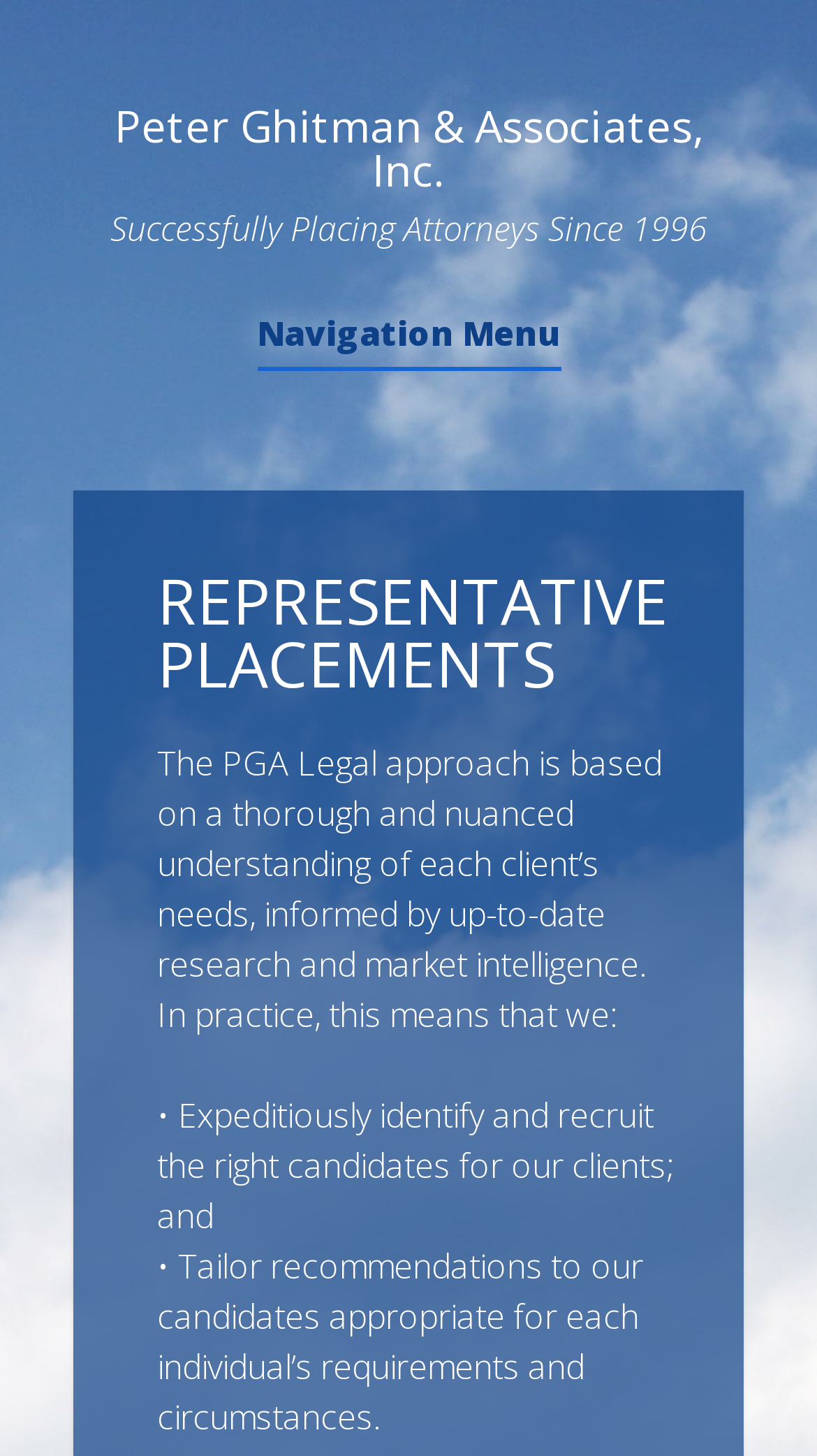Construct a thorough caption encompassing all aspects of the webpage.

The webpage is about Peter Ghitman & Associates, Inc., a legal recruitment firm. At the top, there is a heading with the company name, followed by a tagline "Successfully Placing Attorneys Since 1996". Below the tagline, there is a navigation menu link. 

On the main content area, there is a section with a heading "REPRESENTATIVE PLACEMENTS". Under this heading, there is a paragraph describing the PGA Legal approach, which is based on a thorough understanding of each client's needs, informed by up-to-date research and market intelligence. This approach is further explained in two bullet points: expeditiously identifying and recruiting the right candidates for clients, and tailoring recommendations to candidates based on their individual requirements and circumstances.